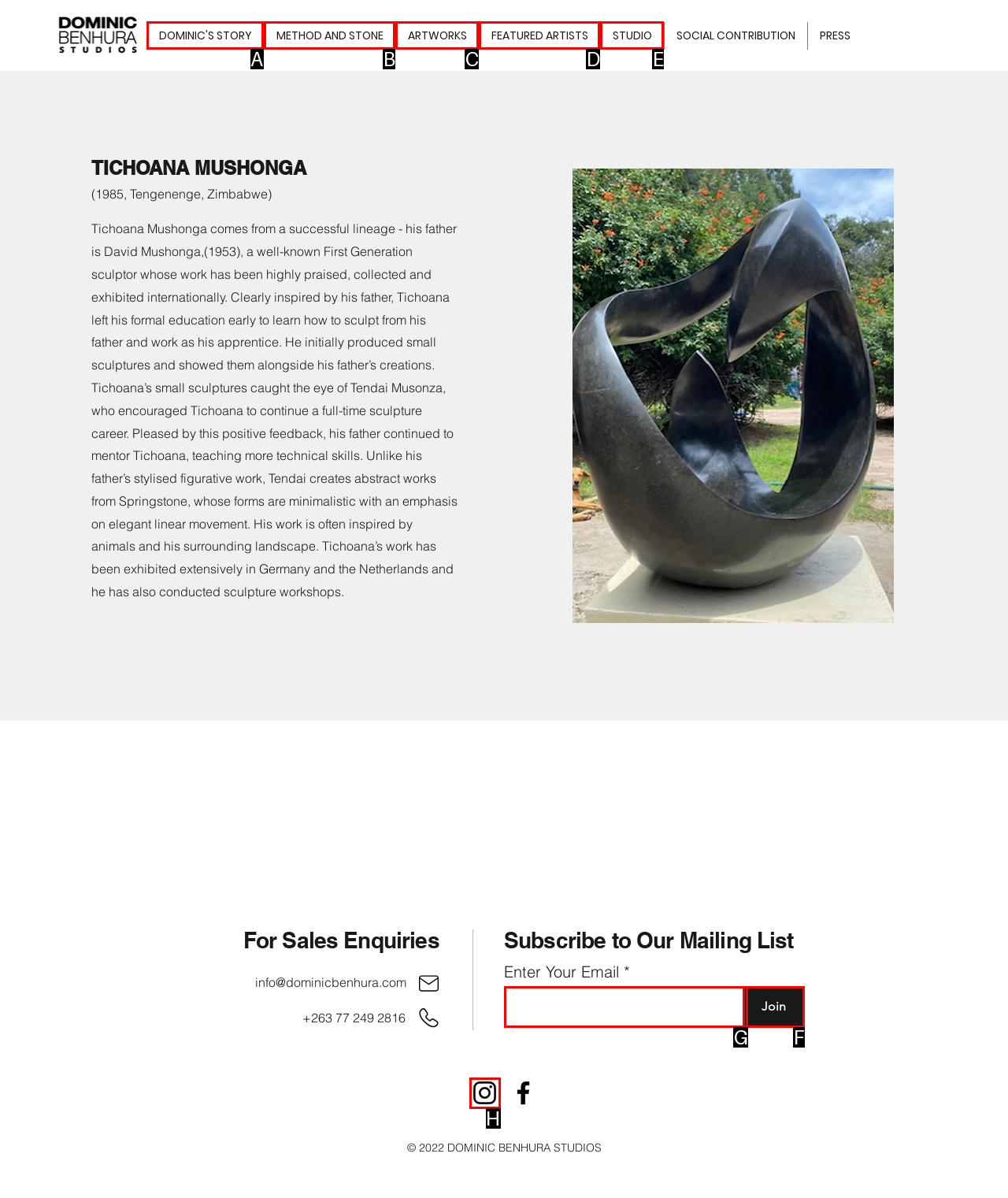Identify the HTML element to select in order to accomplish the following task: Click on DOMINIC'S STORY
Reply with the letter of the chosen option from the given choices directly.

A